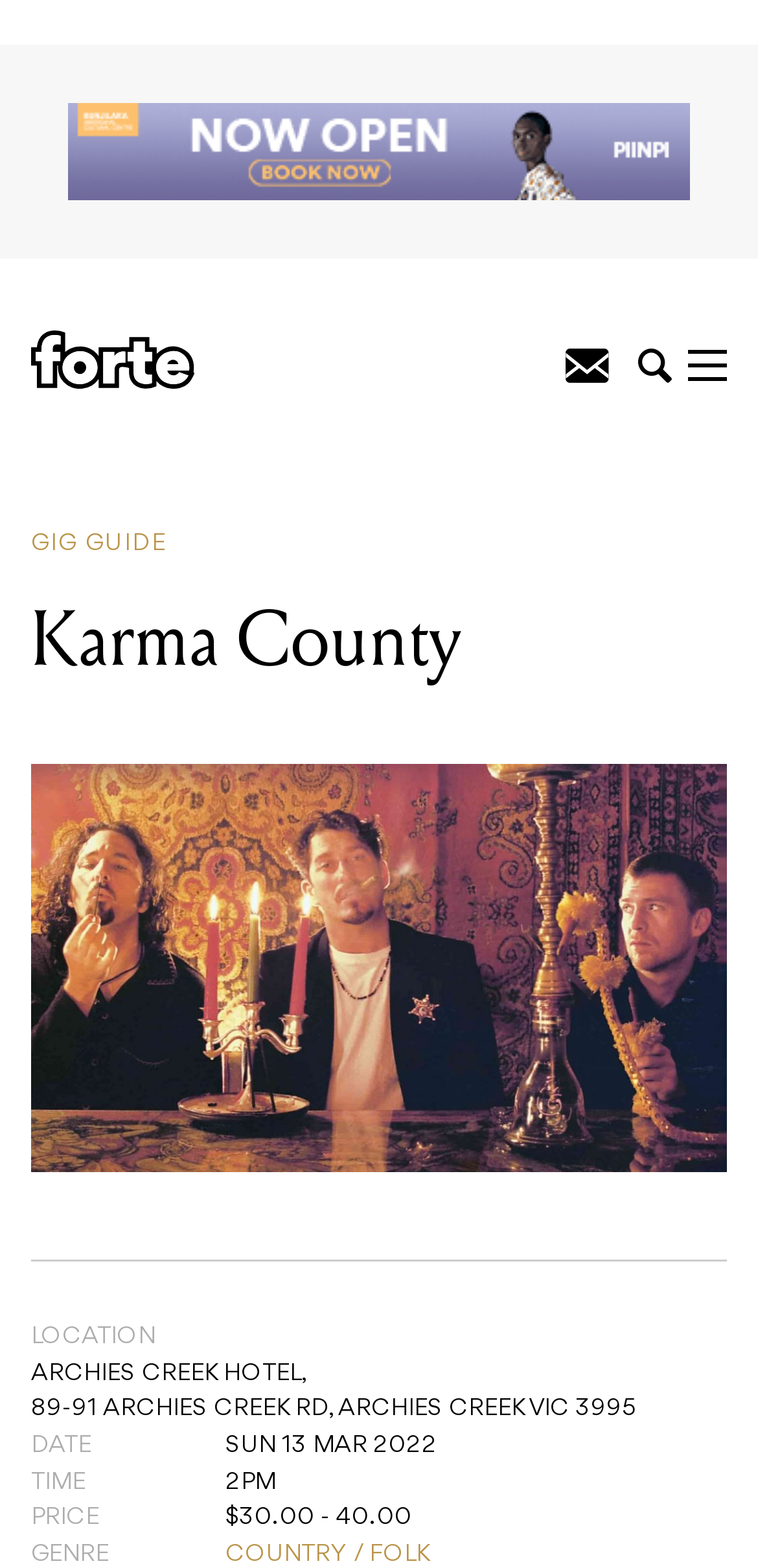Can you give a comprehensive explanation to the question given the content of the image?
What is the date of the upcoming gig?

The date of the upcoming gig can be found in the StaticText element with the text 'SUN 13 MAR 2022' at coordinates [0.297, 0.915, 0.577, 0.93].